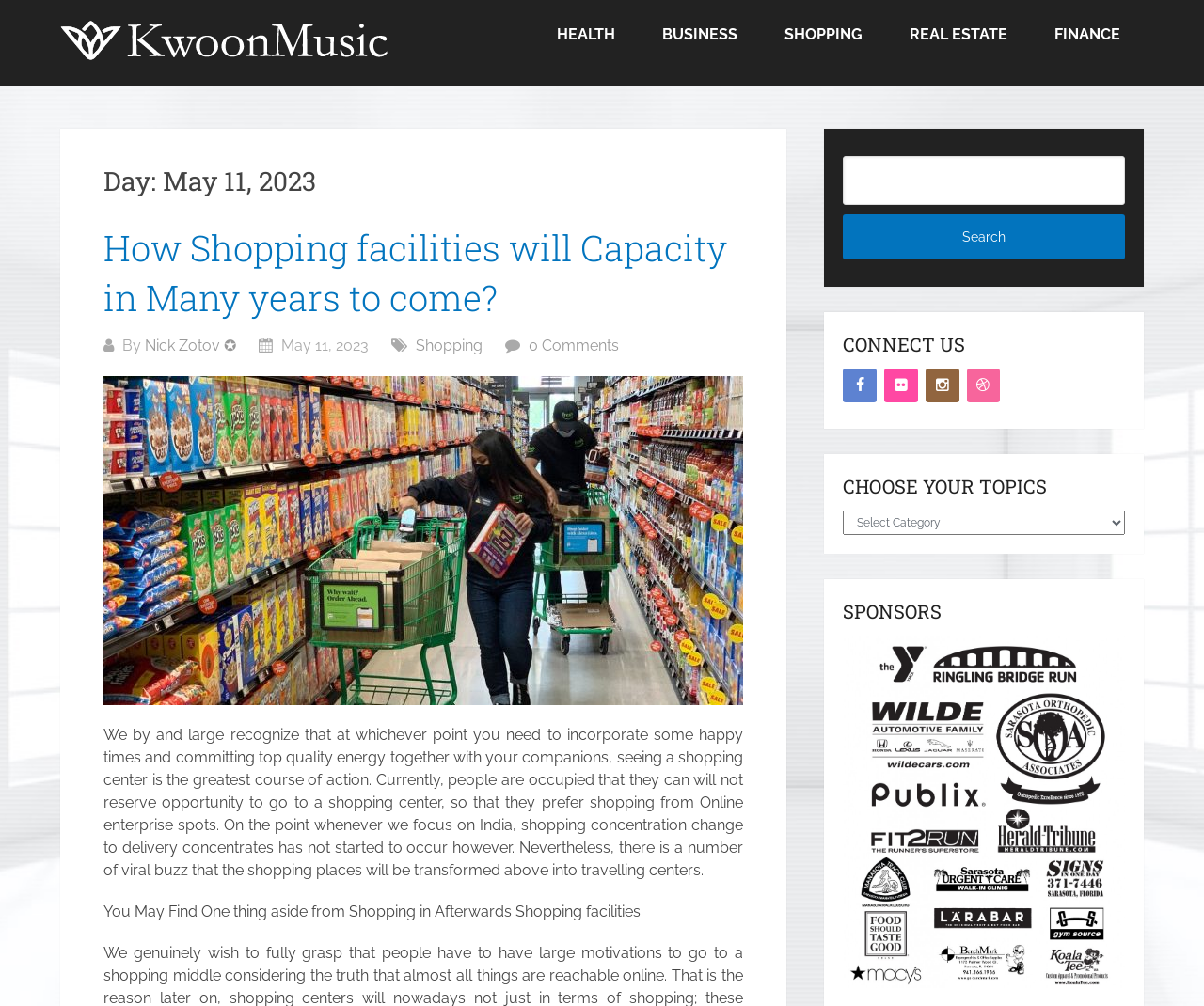What is the date of the article?
Using the visual information from the image, give a one-word or short-phrase answer.

May 11, 2023